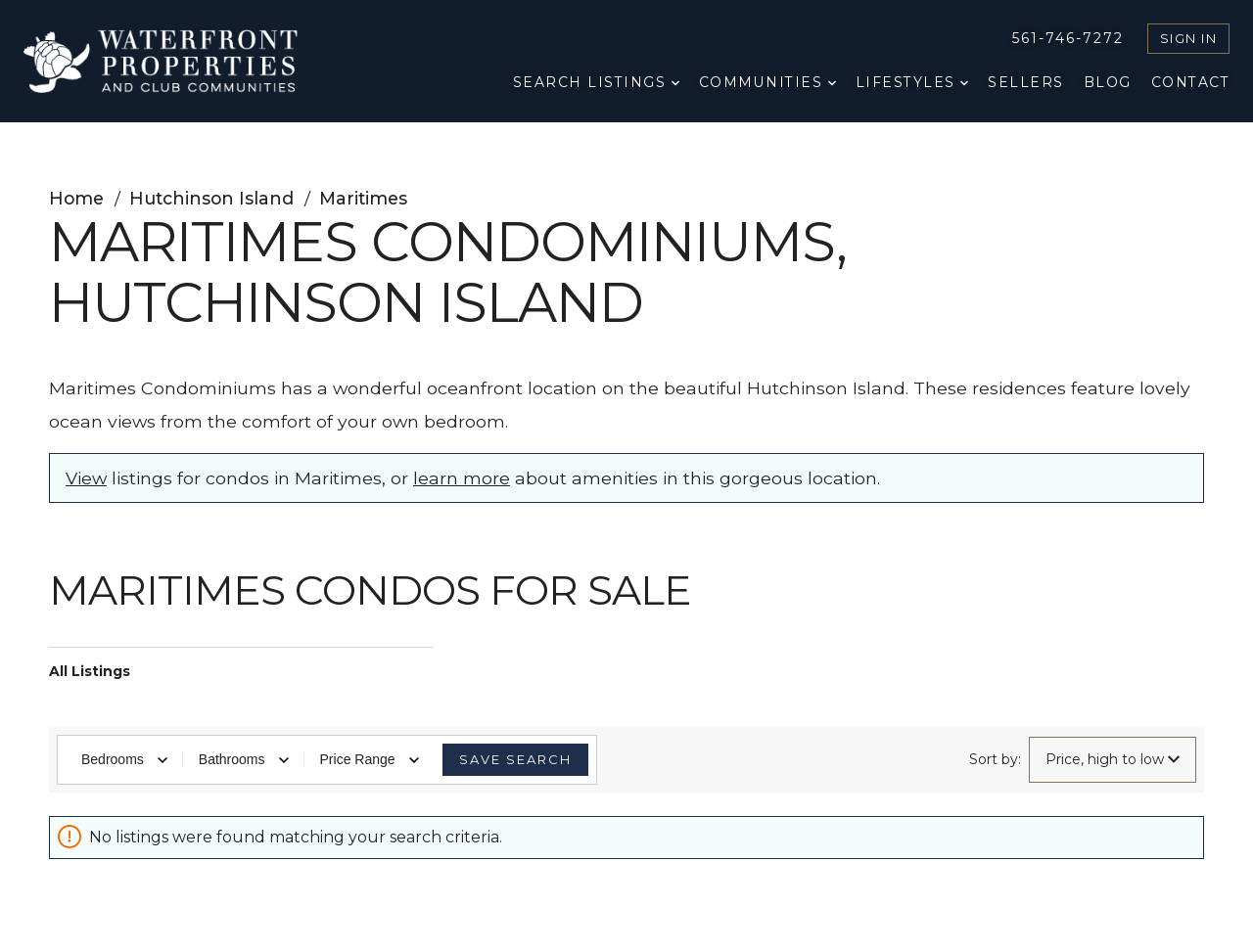What type of properties are featured on this webpage?
Look at the image and respond with a single word or a short phrase.

Condos